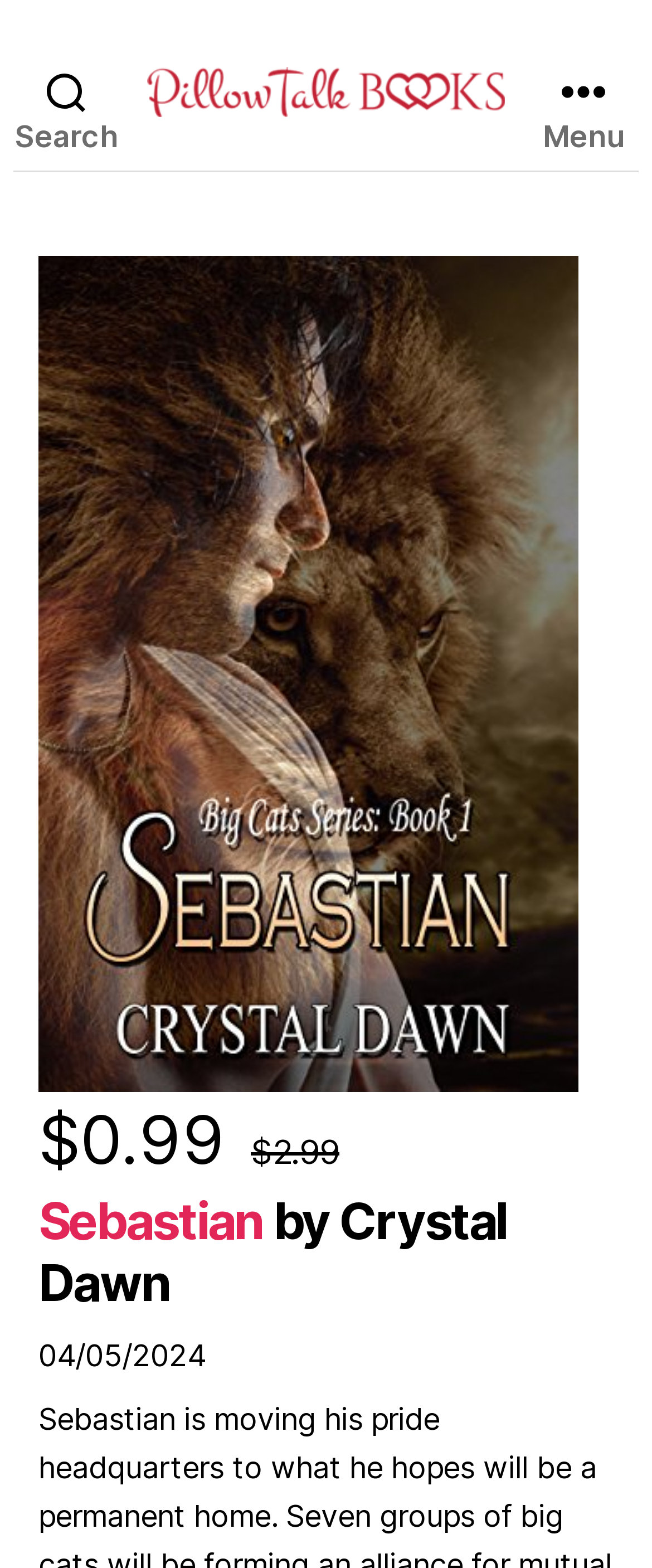Using the information in the image, give a detailed answer to the following question: What is the name of the book?

The name of the book can be determined by looking at the heading element which says 'Sebastian by Crystal Dawn'. This suggests that the book title is 'Sebastian' and it is written by Crystal Dawn.